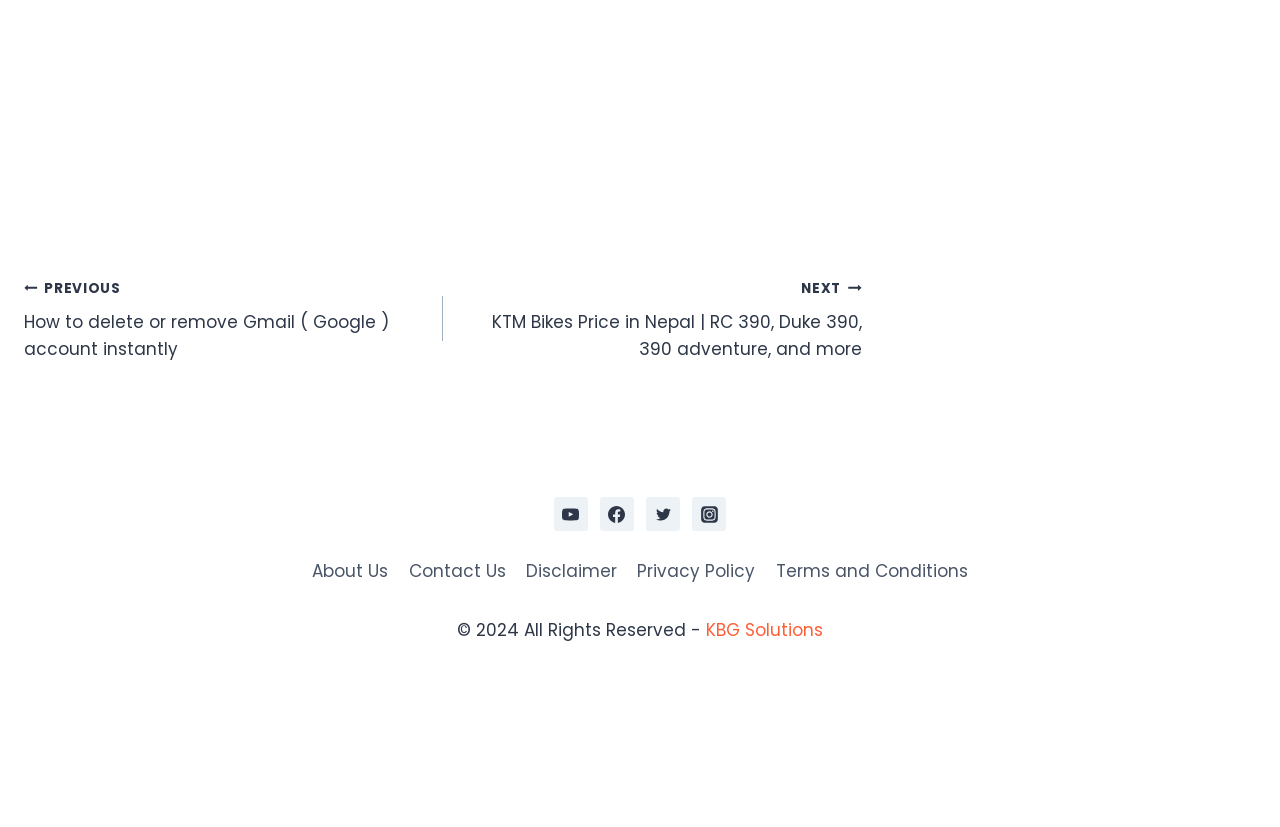Using the description: "Campus Central", determine the UI element's bounding box coordinates. Ensure the coordinates are in the format of four float numbers between 0 and 1, i.e., [left, top, right, bottom].

None